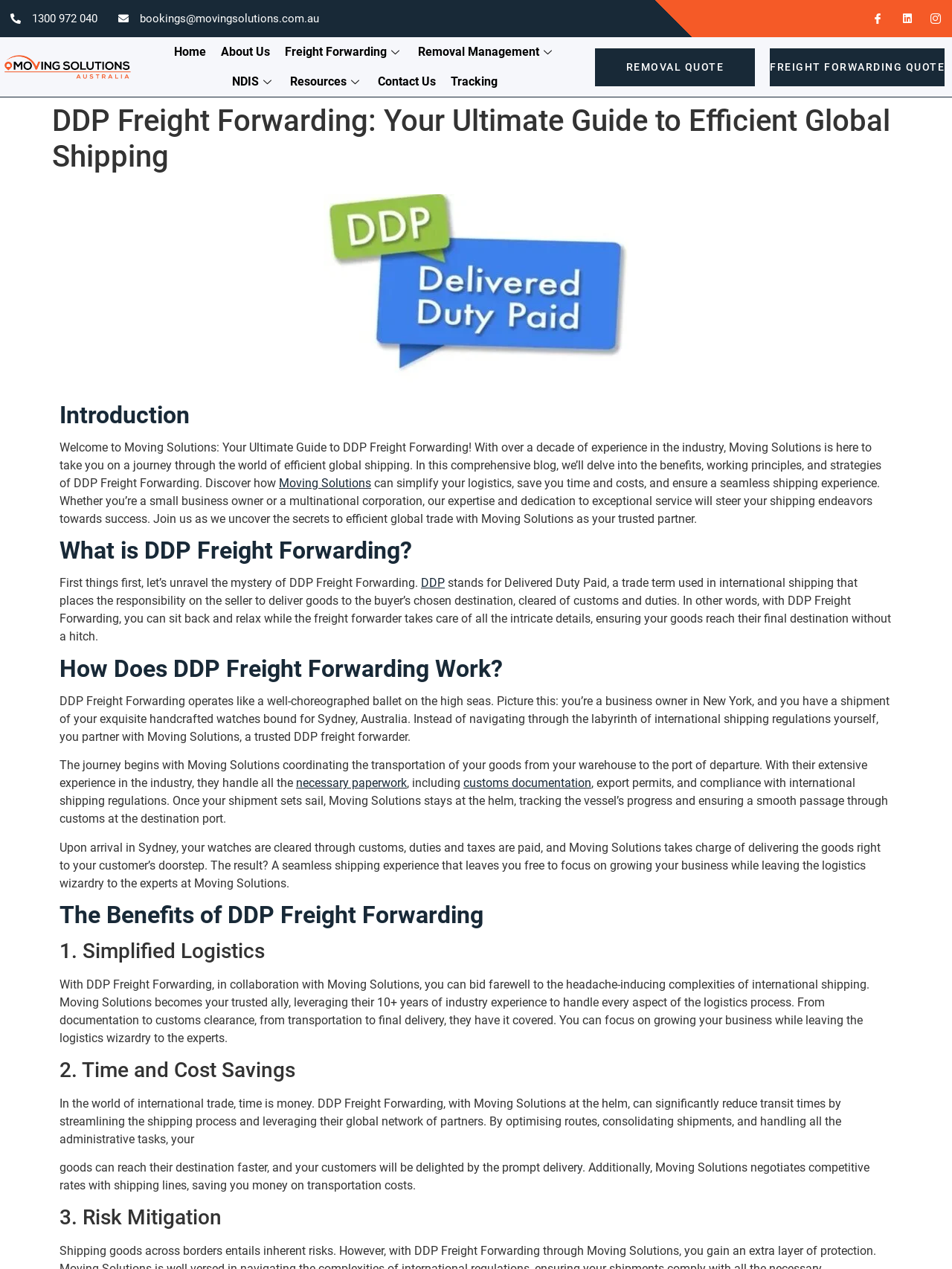Create a detailed summary of the webpage's content and design.

The webpage is about DDP Freight Forwarding with Moving Solutions, a company that provides efficient, reliable, and hassle-free global shipping for businesses. At the top of the page, there is a header section with the company's logo, contact information, and social media links. Below the header, there is a navigation menu with links to different sections of the website, including Home, About Us, Freight Forwarding, and Contact Us.

The main content of the page is divided into several sections, each with a heading and descriptive text. The first section introduces Moving Solutions as a trusted partner for DDP Freight Forwarding, highlighting the benefits of efficient global shipping. The second section explains what DDP Freight Forwarding is, defining it as a trade term that places the responsibility on the seller to deliver goods to the buyer's chosen destination, cleared of customs and duties.

The third section describes how DDP Freight Forwarding works, using an example of a business owner in New York shipping handcrafted watches to Sydney, Australia. The text explains how Moving Solutions coordinates the transportation of goods, handles necessary paperwork, and ensures a smooth passage through customs at the destination port.

The subsequent sections outline the benefits of DDP Freight Forwarding, including simplified logistics, time and cost savings, and risk mitigation. The text provides detailed explanations of how Moving Solutions can help businesses streamline their logistics, reduce transit times, and save money on transportation costs.

Throughout the page, there are several images, including the company's logo and a graphic related to DDP Freight Forwarding. The overall layout is organized, with clear headings and concise text that makes it easy to follow along.